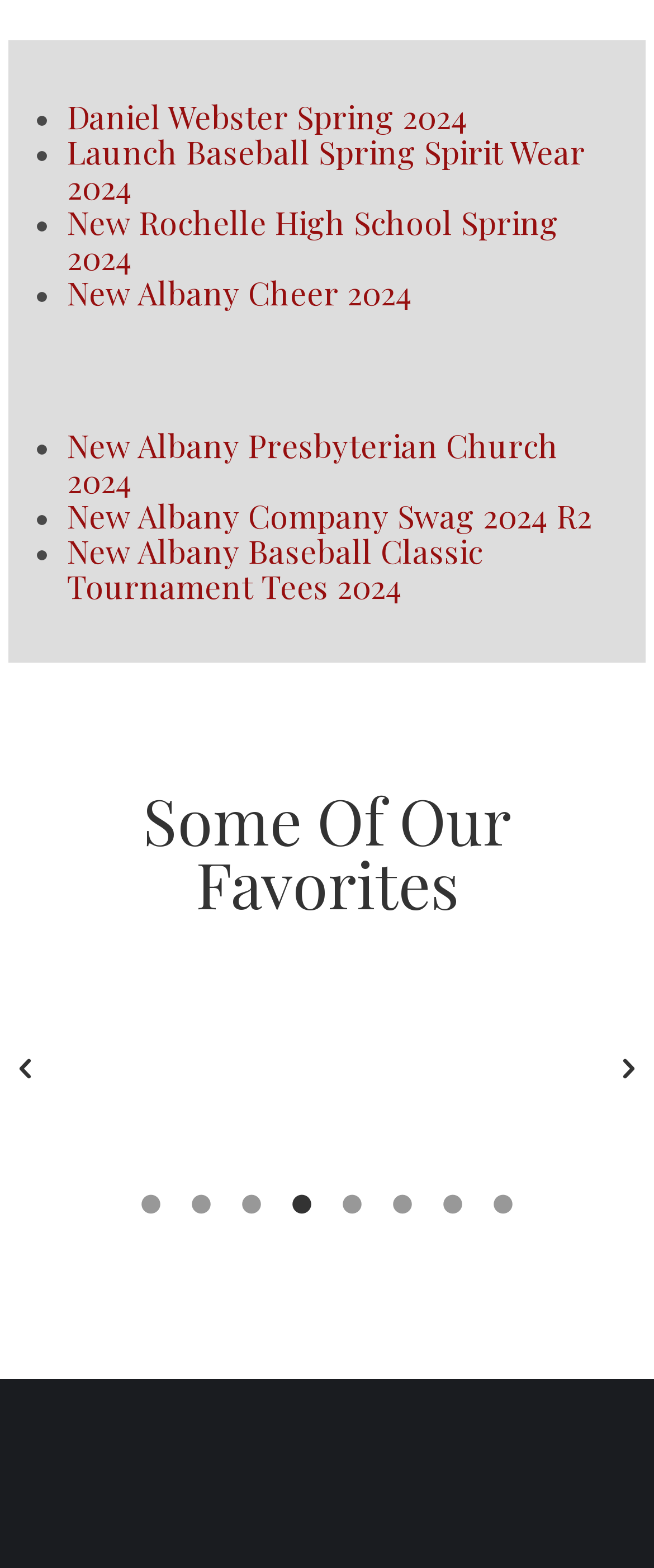Show the bounding box coordinates of the region that should be clicked to follow the instruction: "Click on New Albany Baseball Classic Tournament Tees 2024."

[0.103, 0.337, 0.738, 0.388]